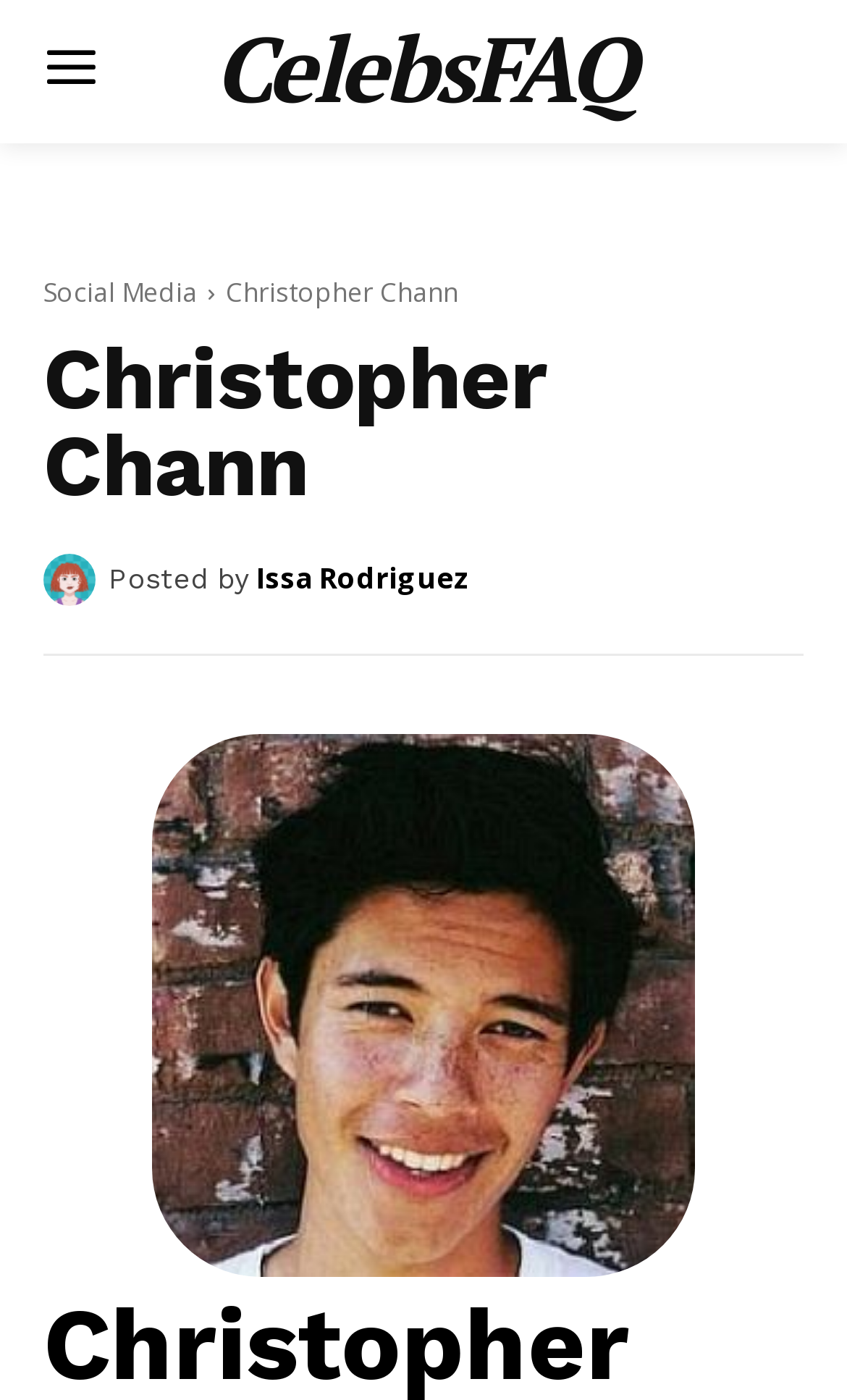What is the name of the person featured on this webpage?
Based on the visual content, answer with a single word or a brief phrase.

Christopher Chann